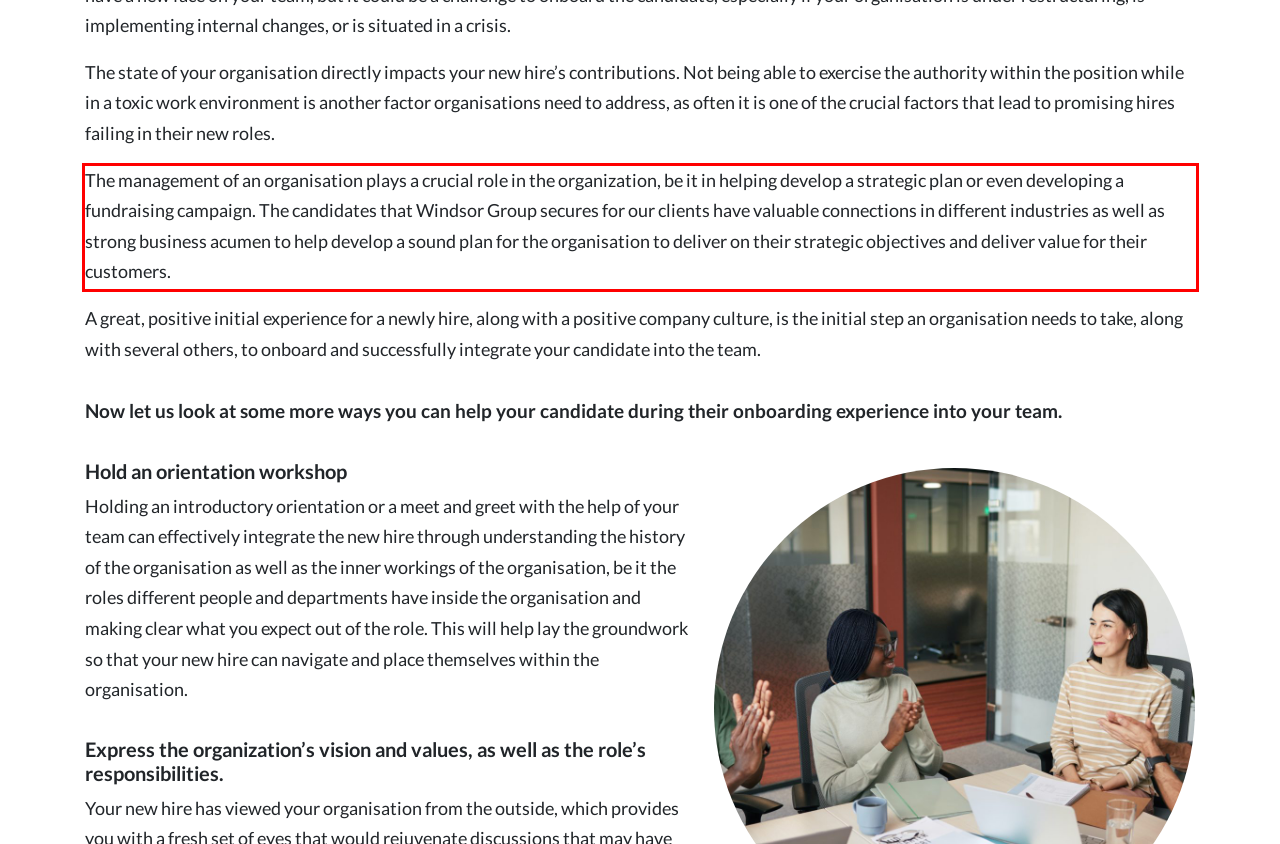You have a screenshot with a red rectangle around a UI element. Recognize and extract the text within this red bounding box using OCR.

The management of an organisation plays a crucial role in the organization, be it in helping develop a strategic plan or even developing a fundraising campaign. The candidates that Windsor Group secures for our clients have valuable connections in different industries as well as strong business acumen to help develop a sound plan for the organisation to deliver on their strategic objectives and deliver value for their customers.